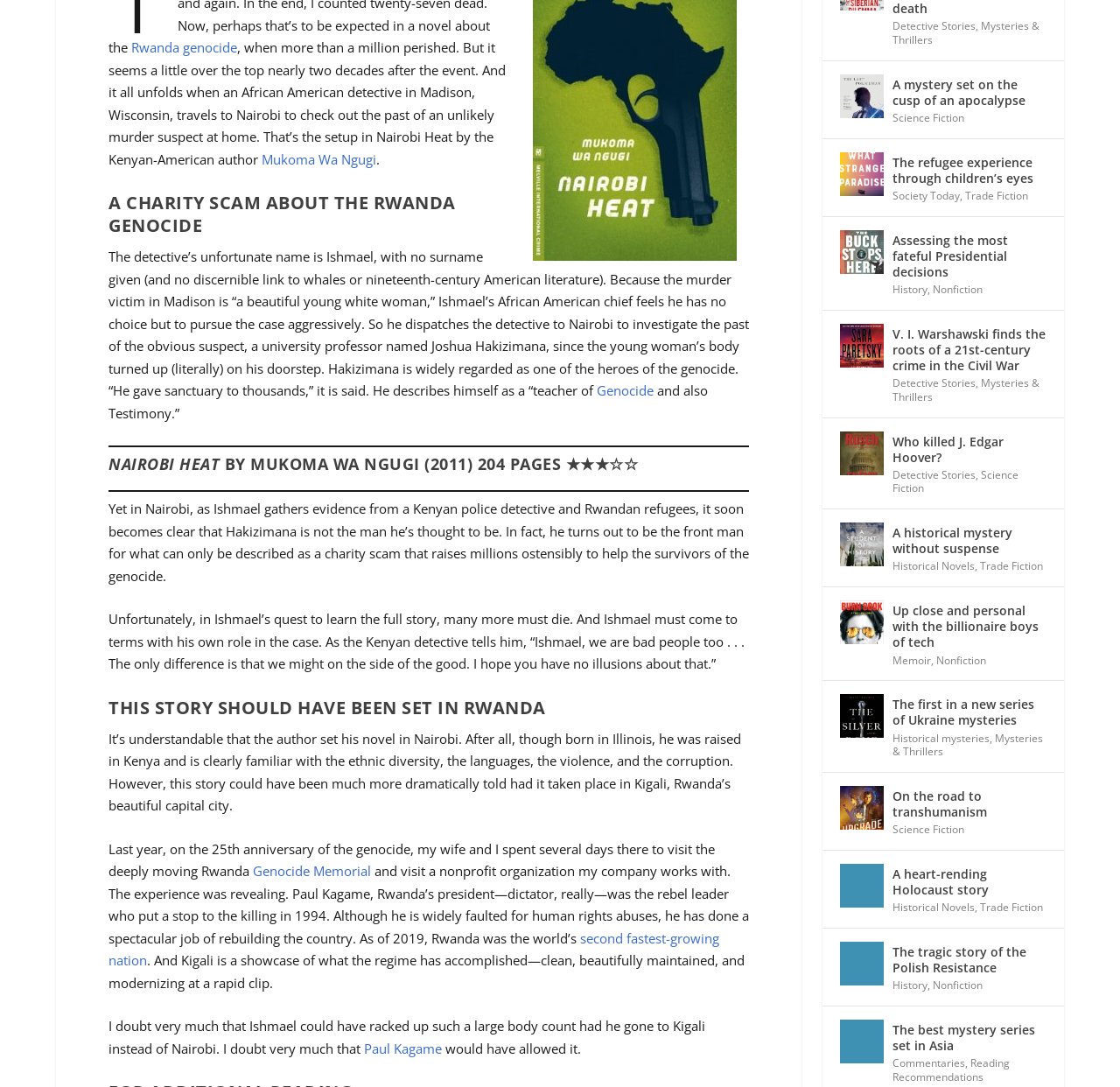Predict the bounding box of the UI element based on the description: "Mysteries & Thrillers". The coordinates should be four float numbers between 0 and 1, formatted as [left, top, right, bottom].

[0.797, 0.03, 0.928, 0.056]